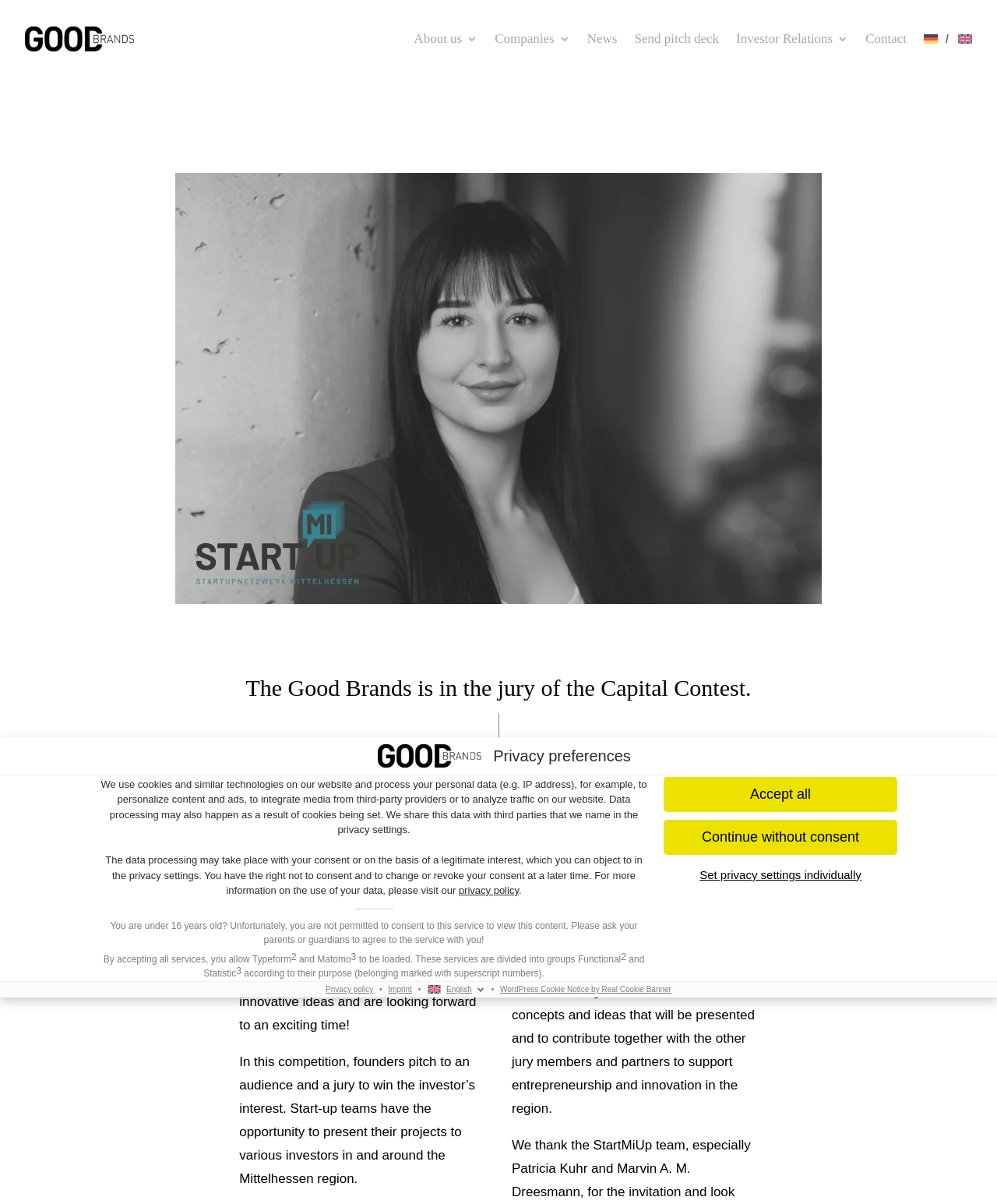Locate the bounding box coordinates of the area where you should click to accomplish the instruction: "Click the 'Send pitch deck' link".

[0.636, 0.008, 0.721, 0.057]